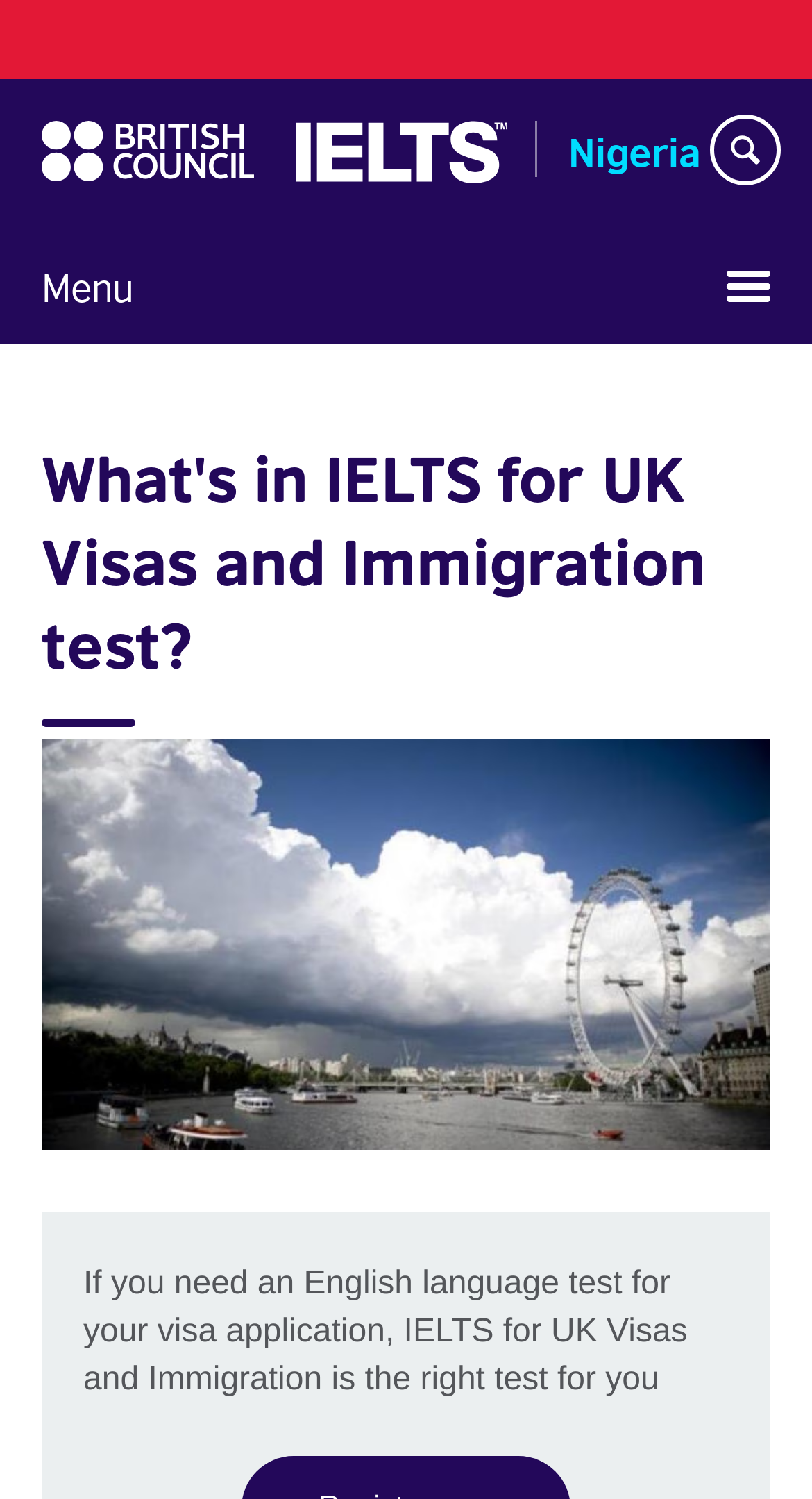Offer an in-depth caption of the entire webpage.

The webpage is about IELTS for UK Visas and Immigration, a test to prove one's English skills for visa applications. At the top left corner, there is a link to the "British Council" website. Below it, a navigation bar spans the entire width of the page, containing a "Menu" button at the left end. On the top right corner, there is a "Show search" link.

The main content of the page is headed by a title "What's in IELTS for UK Visas and Immigration test?" which is centered at the top of the page. Below the title, there is a large image of the London Eye, which takes up most of the page's width. At the bottom of the image, there is a paragraph of text that summarizes the purpose of the IELTS test, stating that it is the right test for those who need to prove their English language skills as part of their visa application.